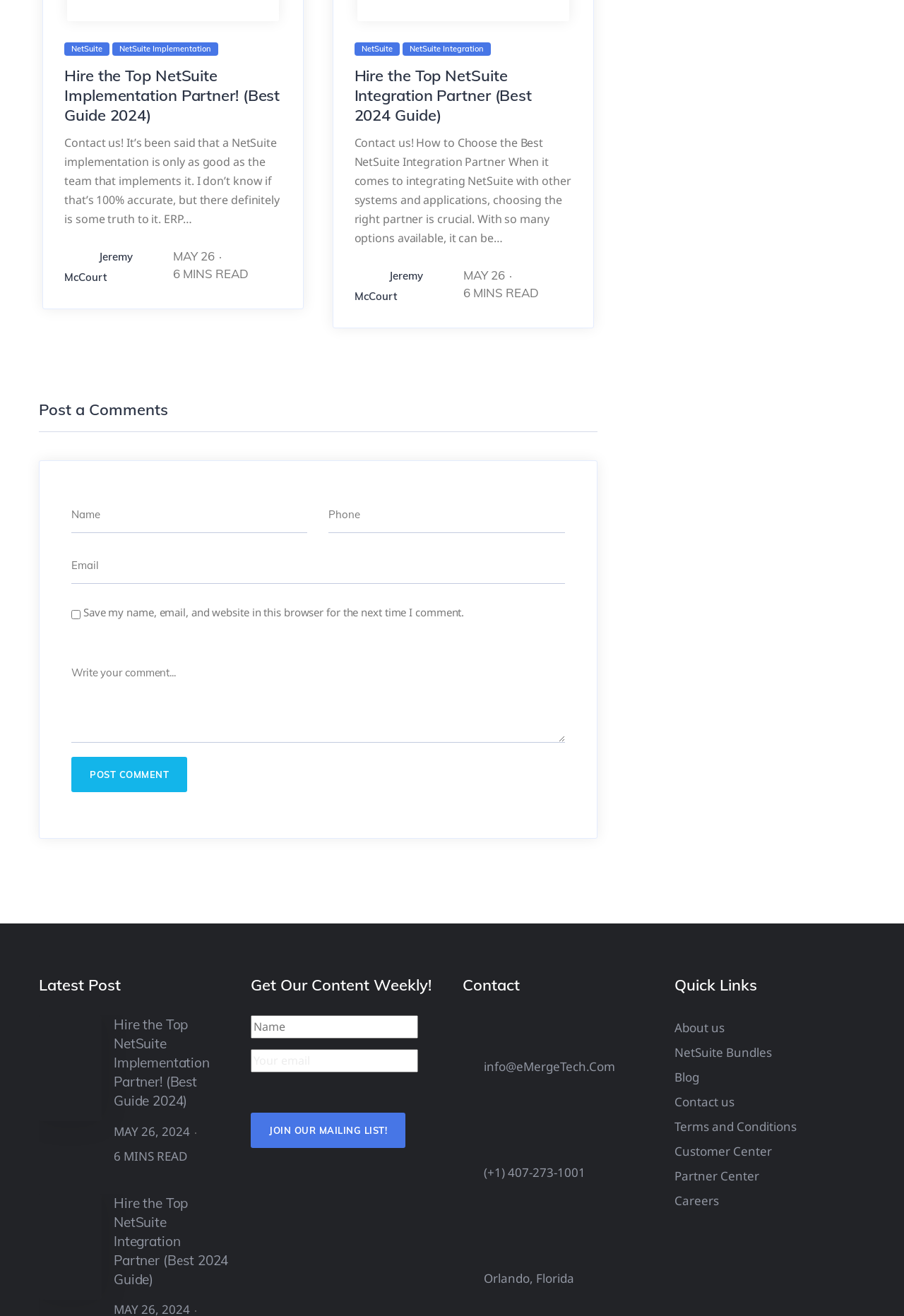Kindly respond to the following question with a single word or a brief phrase: 
What is the title of the first article?

Hire the Top NetSuite Implementation Partner!